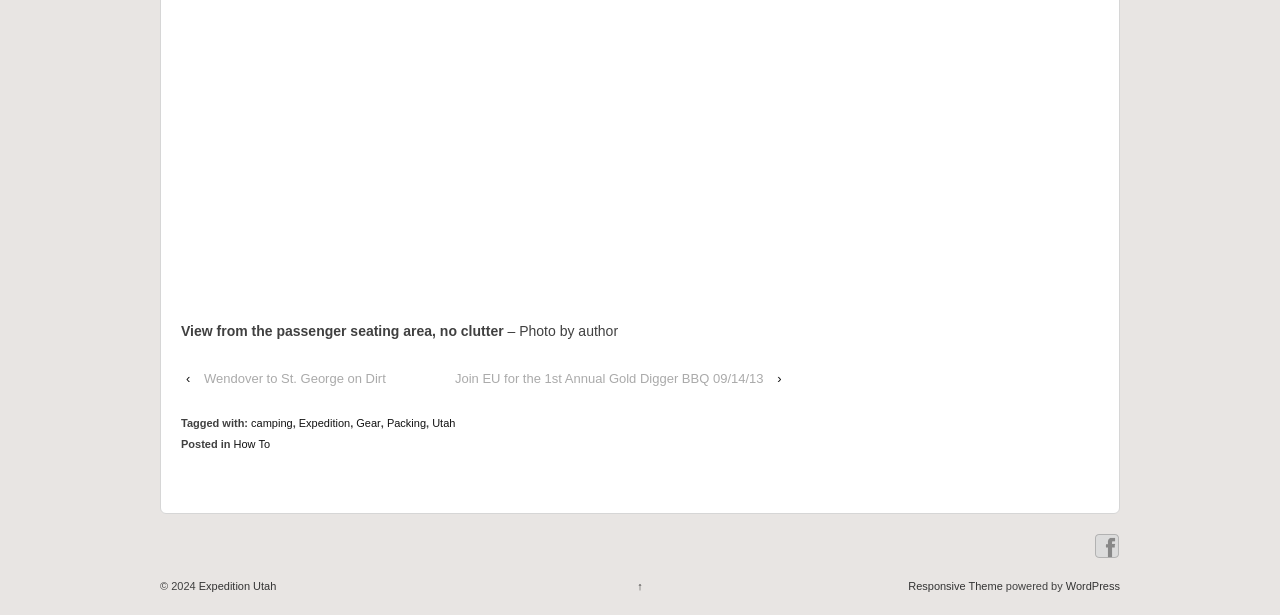Find the bounding box coordinates of the UI element according to this description: "How To".

[0.182, 0.712, 0.211, 0.732]